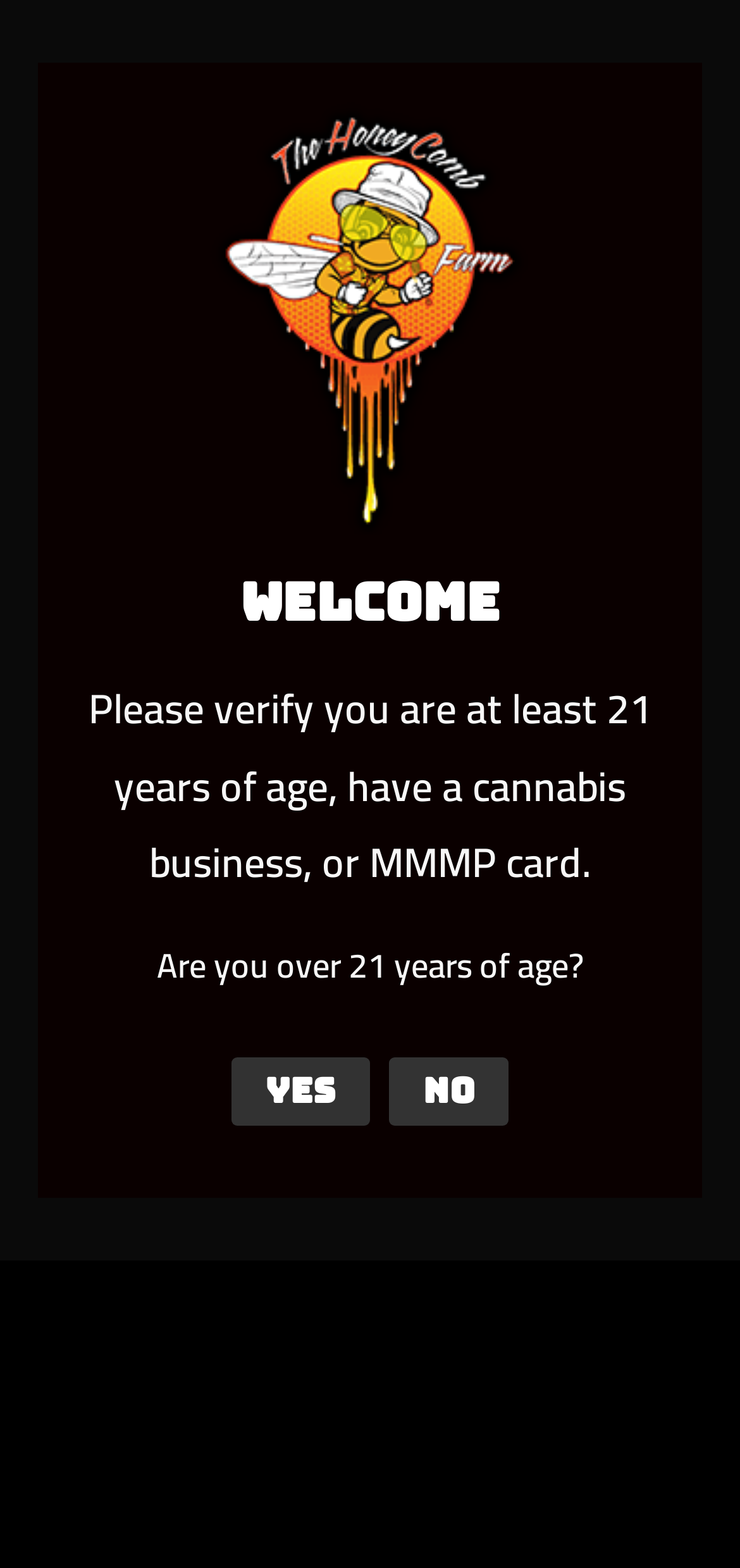What is the topic of the webpage's education section? Examine the screenshot and reply using just one word or a brief phrase.

Cannabis Education